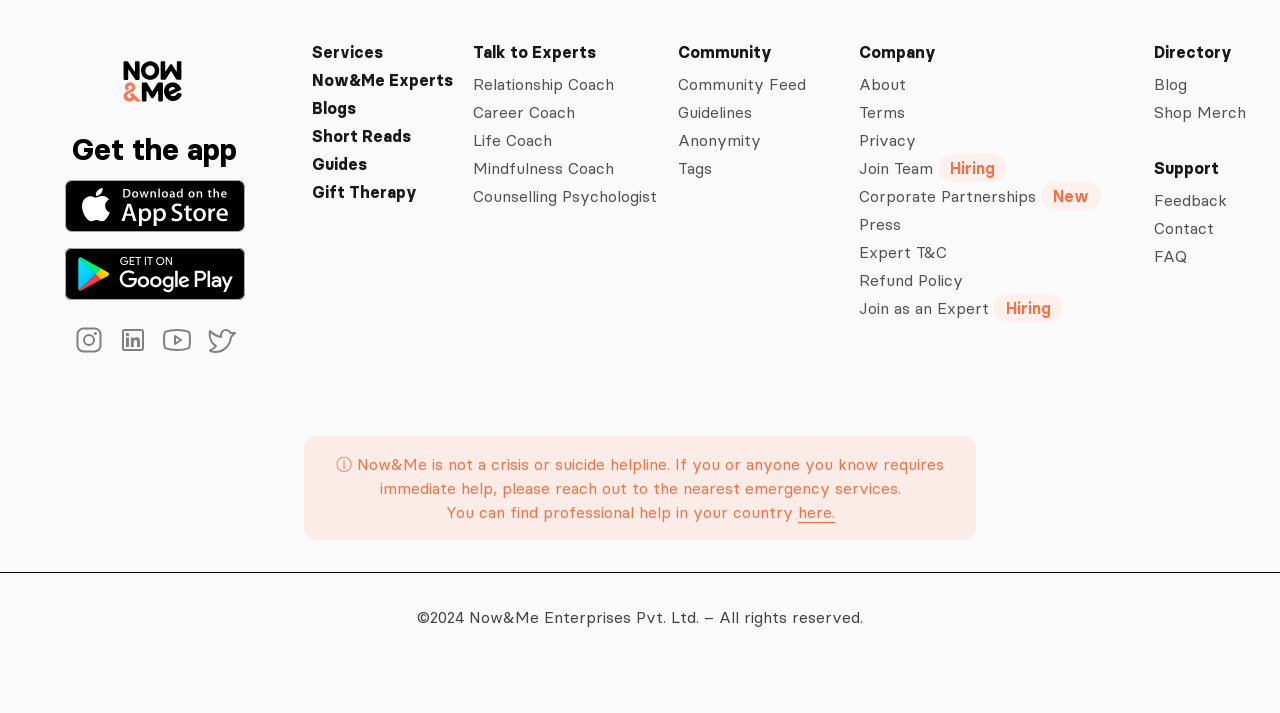From the element description aria-label="Download on the App Store", predict the bounding box coordinates of the UI element. The coordinates must be specified in the format (top-left x, top-left y, bottom-right x, bottom-right y) and should be within the 0 to 1 range.

[0.051, 0.292, 0.191, 0.365]